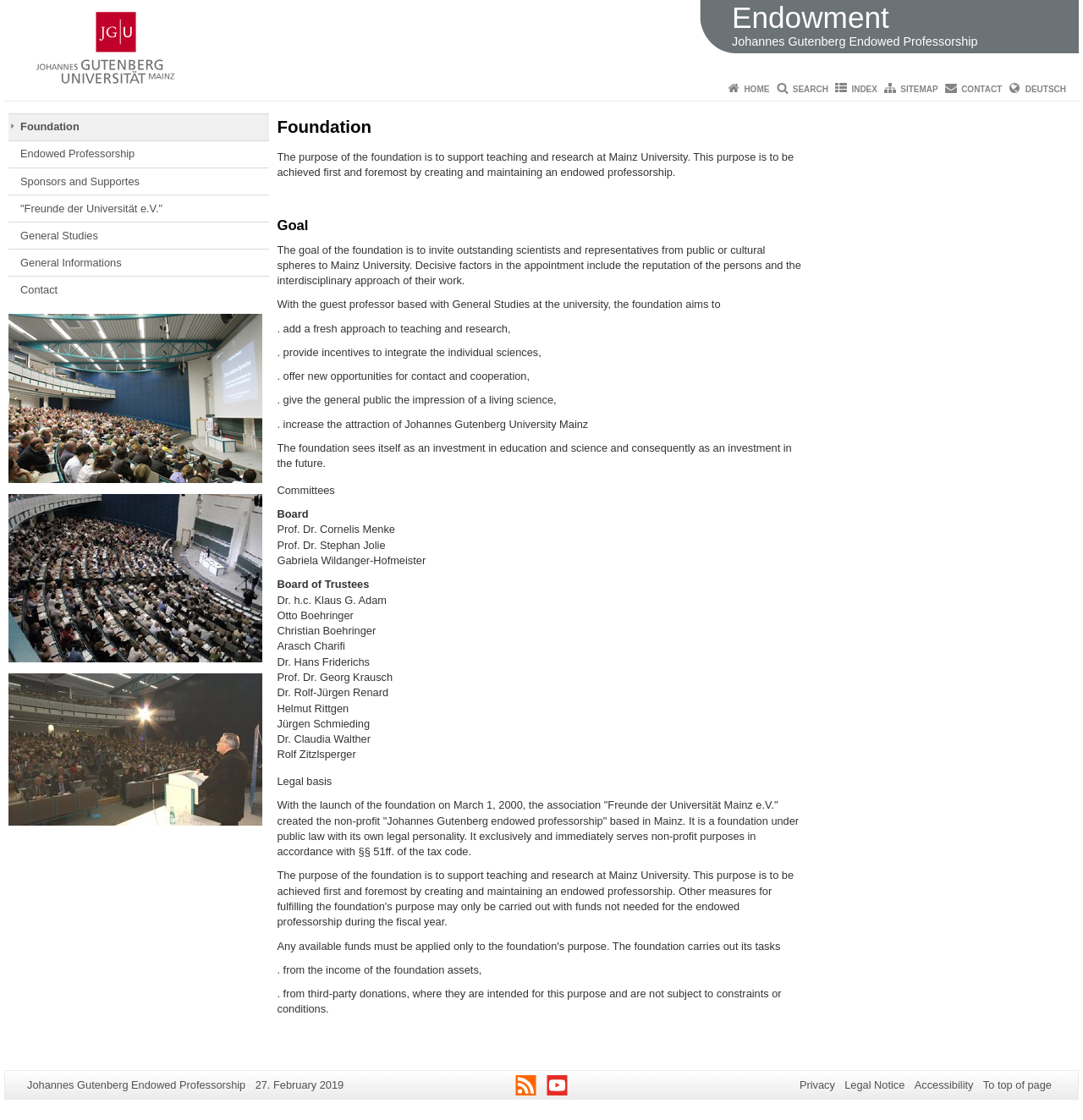What is the goal of the foundation?
Use the screenshot to answer the question with a single word or phrase.

Invite outstanding scientists